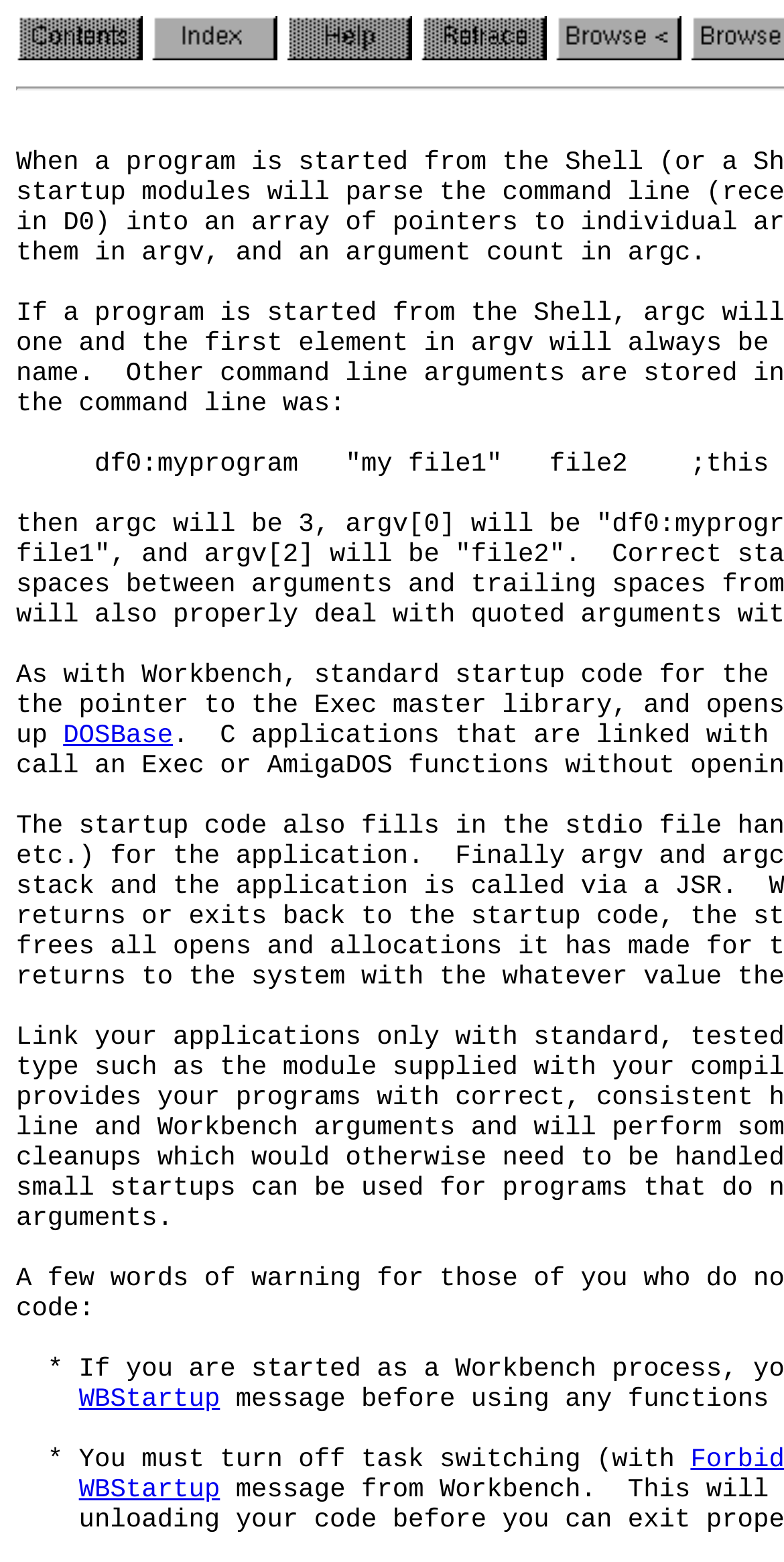Use one word or a short phrase to answer the question provided: 
Is there a 'DOSBase' link on the page?

Yes